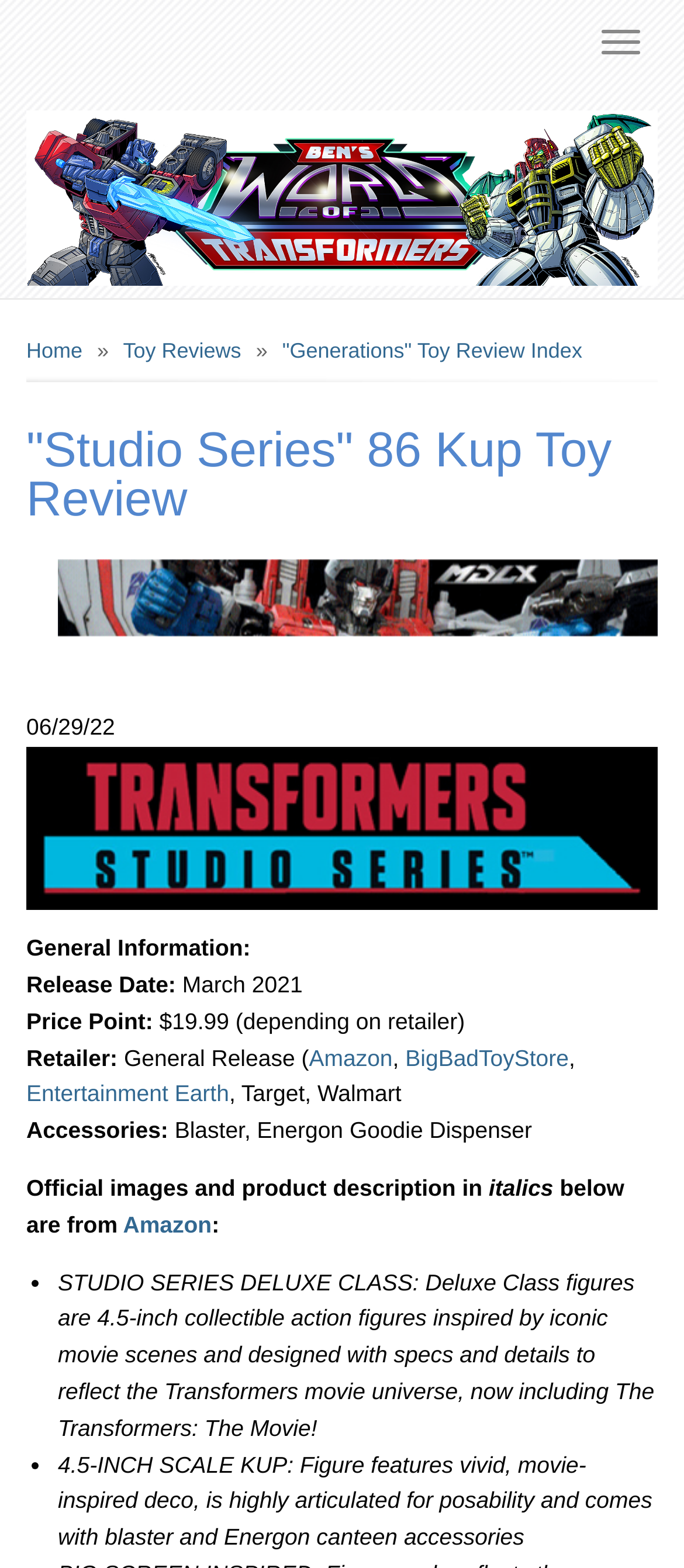Analyze the image and provide a detailed answer to the question: What is the name of the toy being reviewed?

The webpage is reviewing a toy, and the name of the toy is mentioned in the heading as 'Studio Series 86 Kup Toy Review'. Therefore, the answer is Kup.